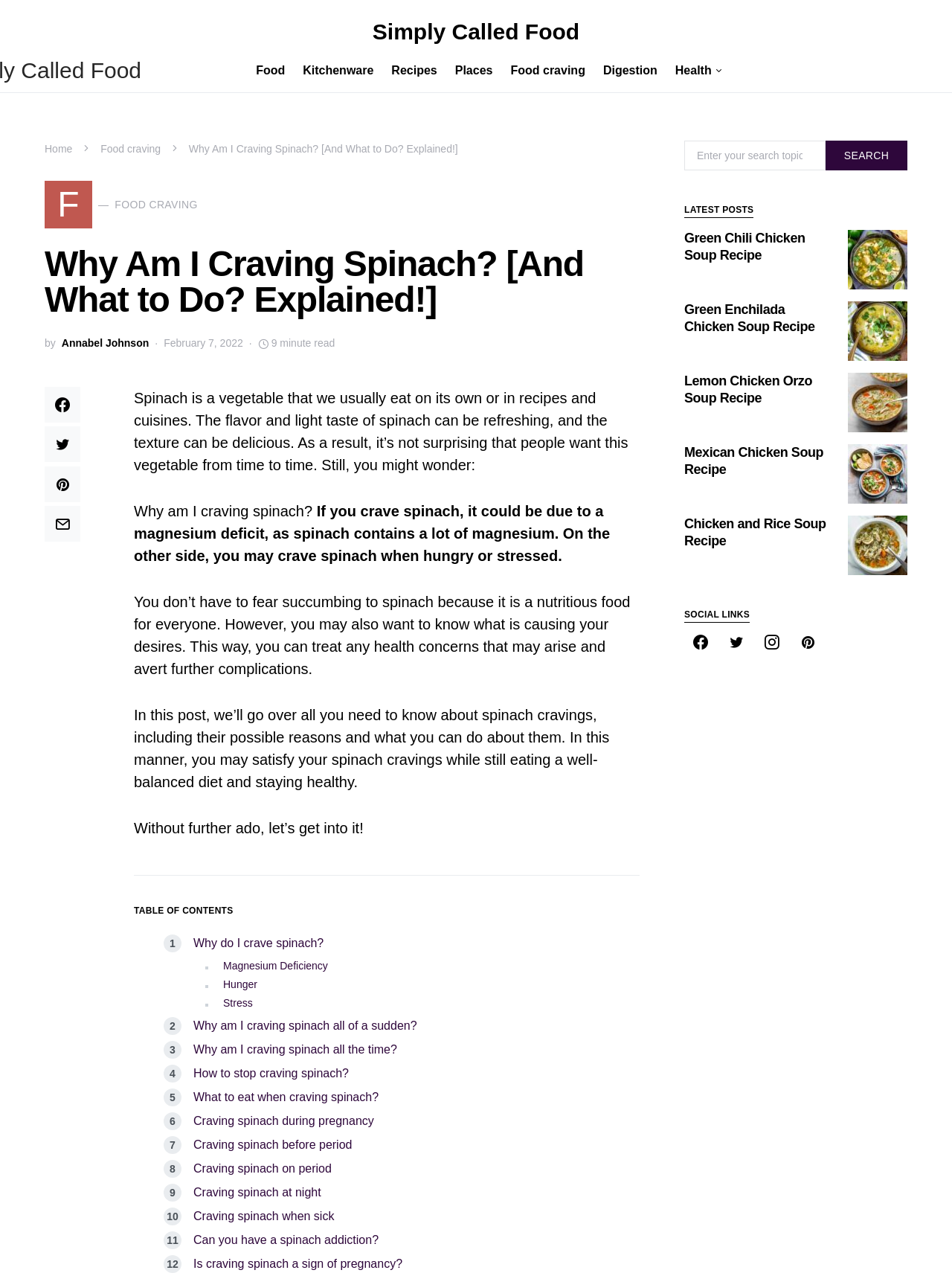What is the category of the link 'Kitchenware'?
Answer the question with a single word or phrase, referring to the image.

Food